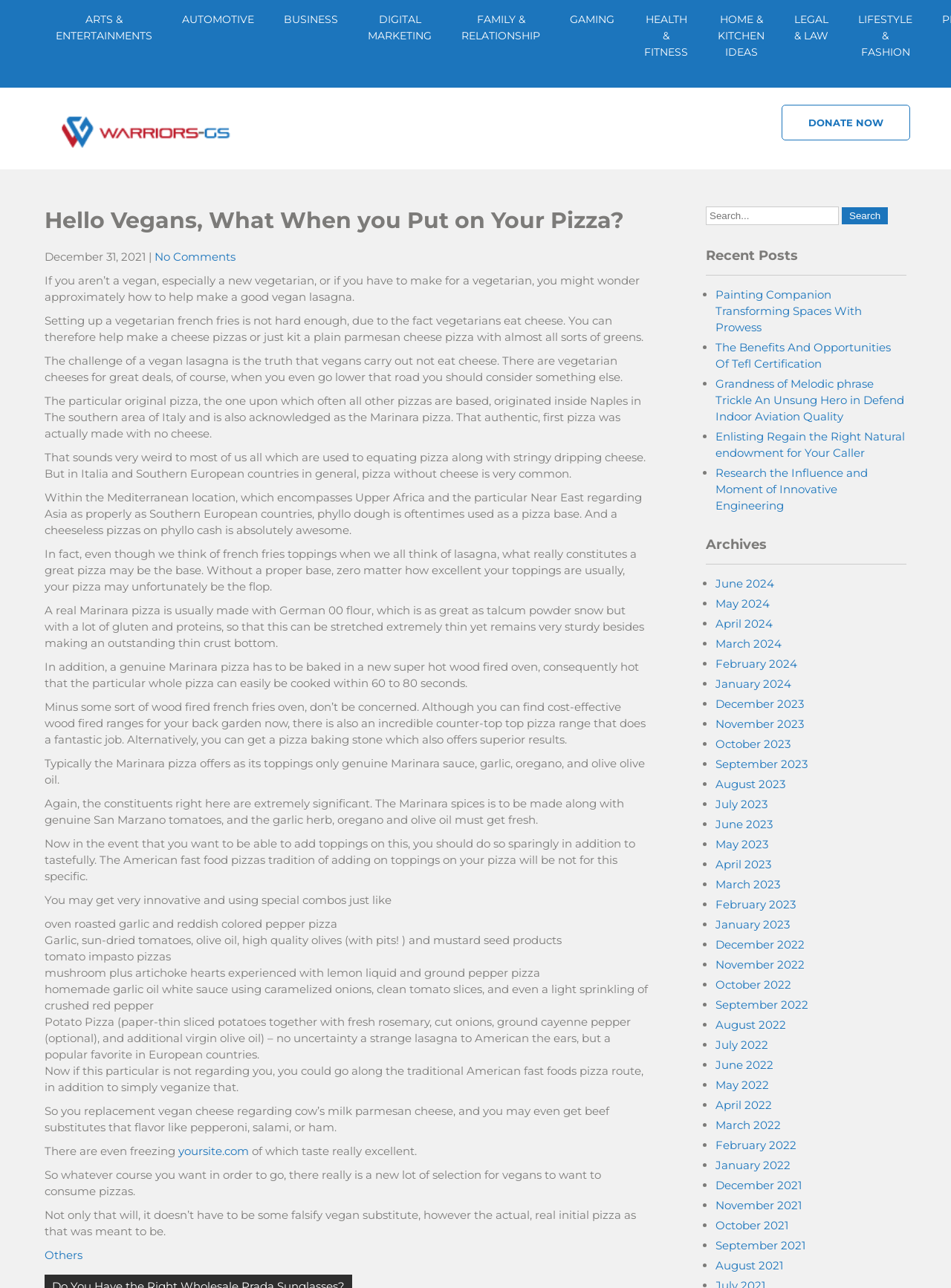What type of flour is used to make a real Marinara pizza?
Using the image as a reference, deliver a detailed and thorough answer to the question.

According to the article, a real Marinara pizza is made with German 00 flour, which is as fine as talcum powder but has a lot of gluten and proteins, making it suitable for stretching thin and creating a sturdy crust.